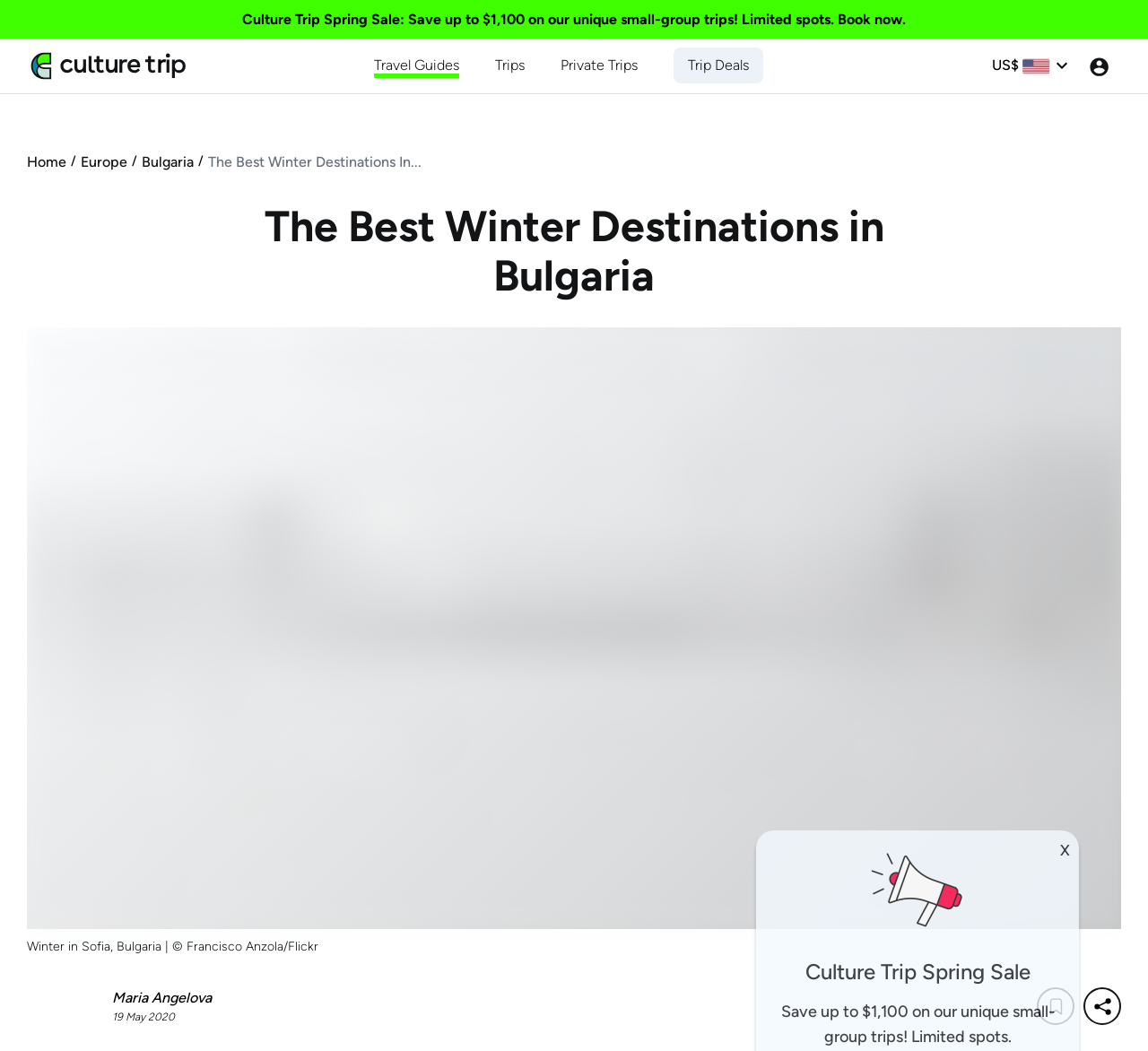Find the bounding box coordinates of the element to click in order to complete the given instruction: "Click the Culture Trip logo."

[0.025, 0.053, 0.166, 0.069]